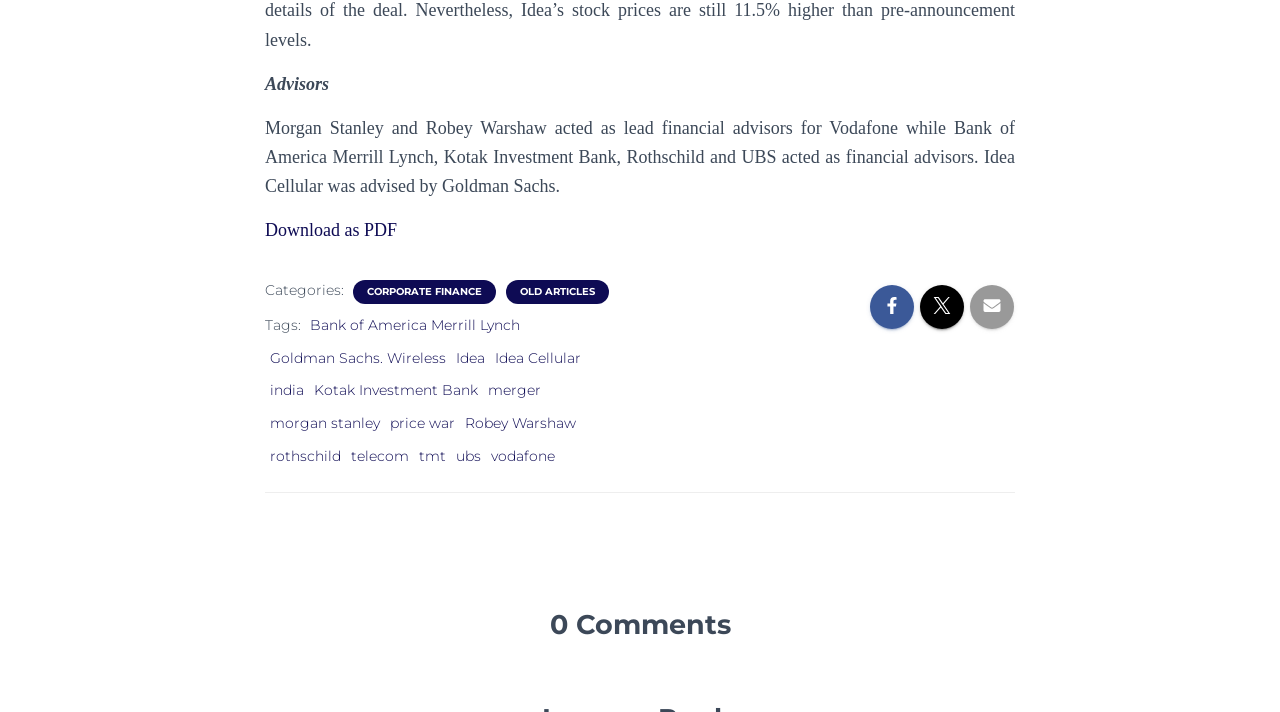Determine the bounding box coordinates of the clickable region to follow the instruction: "Download the article as PDF".

[0.207, 0.309, 0.31, 0.337]